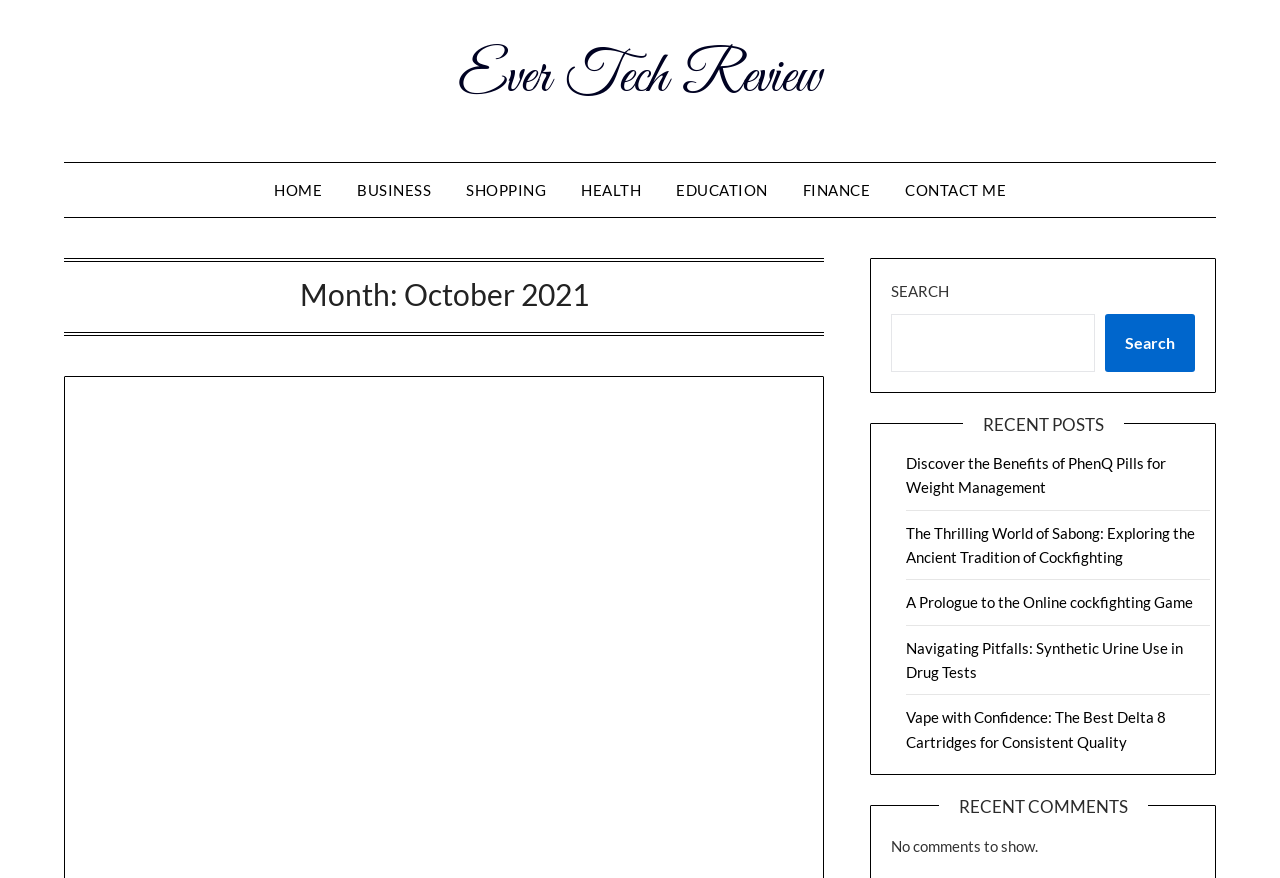Is there a search function on the webpage?
Your answer should be a single word or phrase derived from the screenshot.

Yes